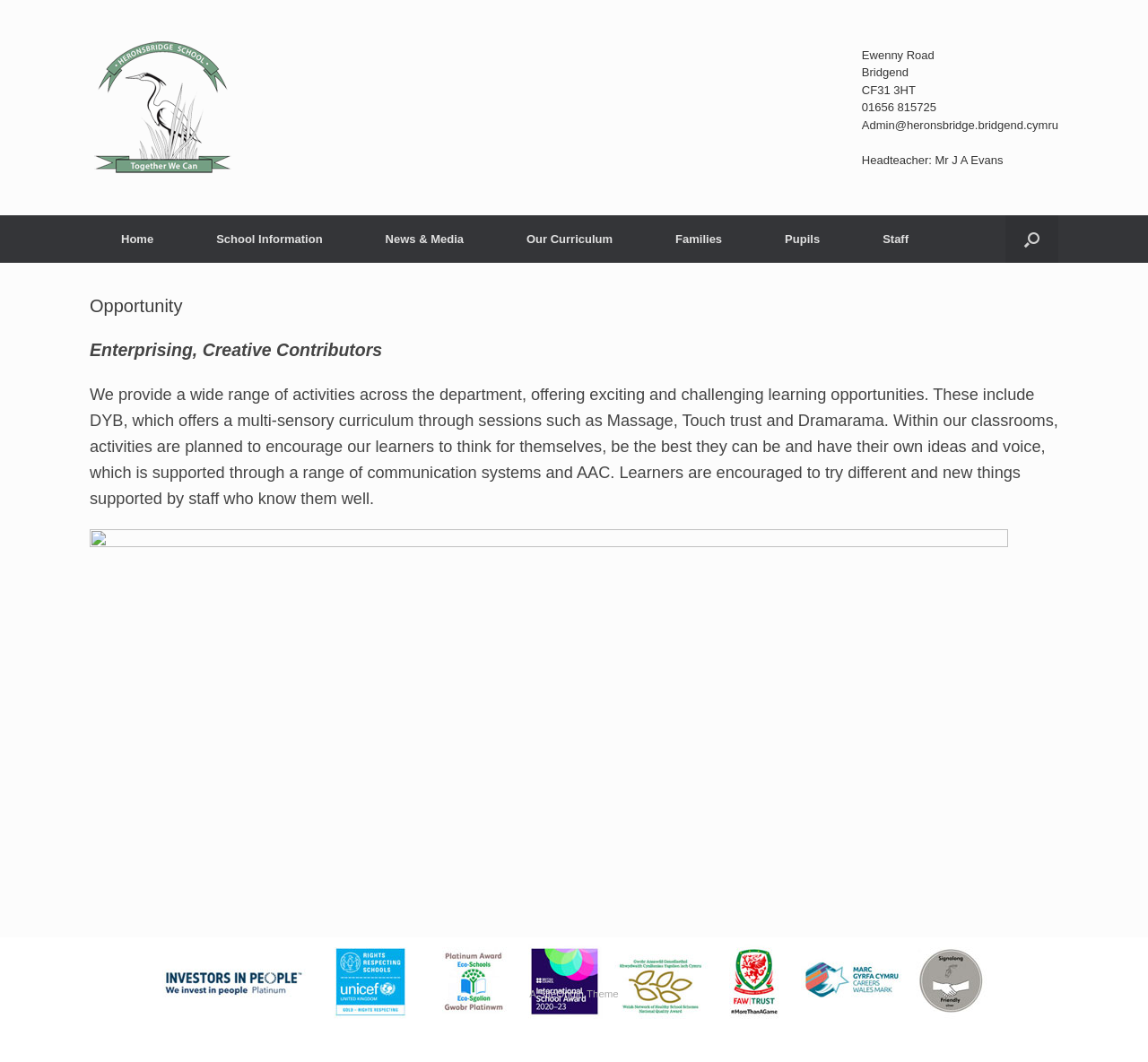Find the bounding box coordinates of the clickable area required to complete the following action: "View the School Information page".

[0.161, 0.203, 0.308, 0.247]